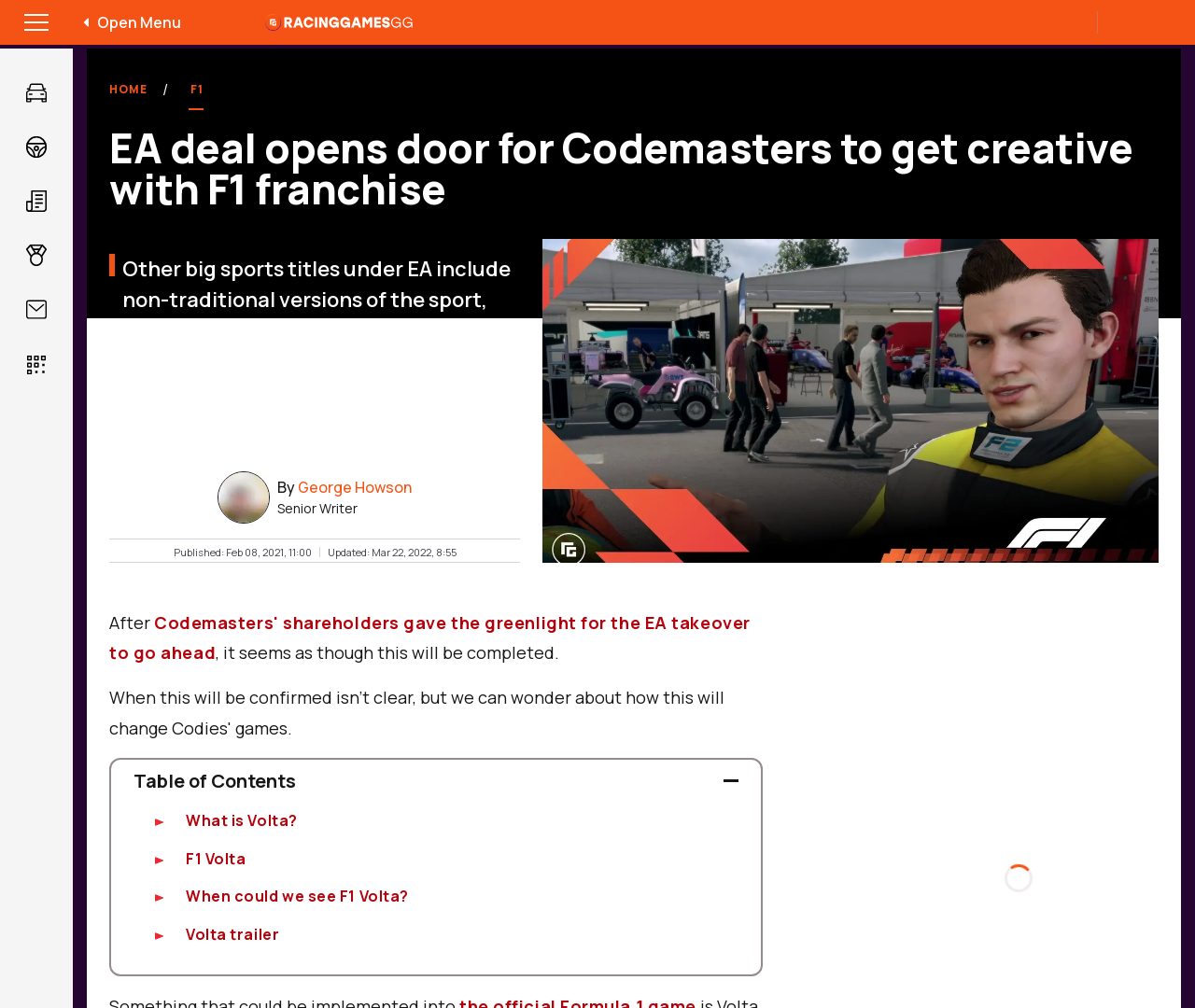Find the bounding box coordinates of the clickable region needed to perform the following instruction: "View the table of contents". The coordinates should be provided as four float numbers between 0 and 1, i.e., [left, top, right, bottom].

[0.112, 0.754, 0.618, 0.797]